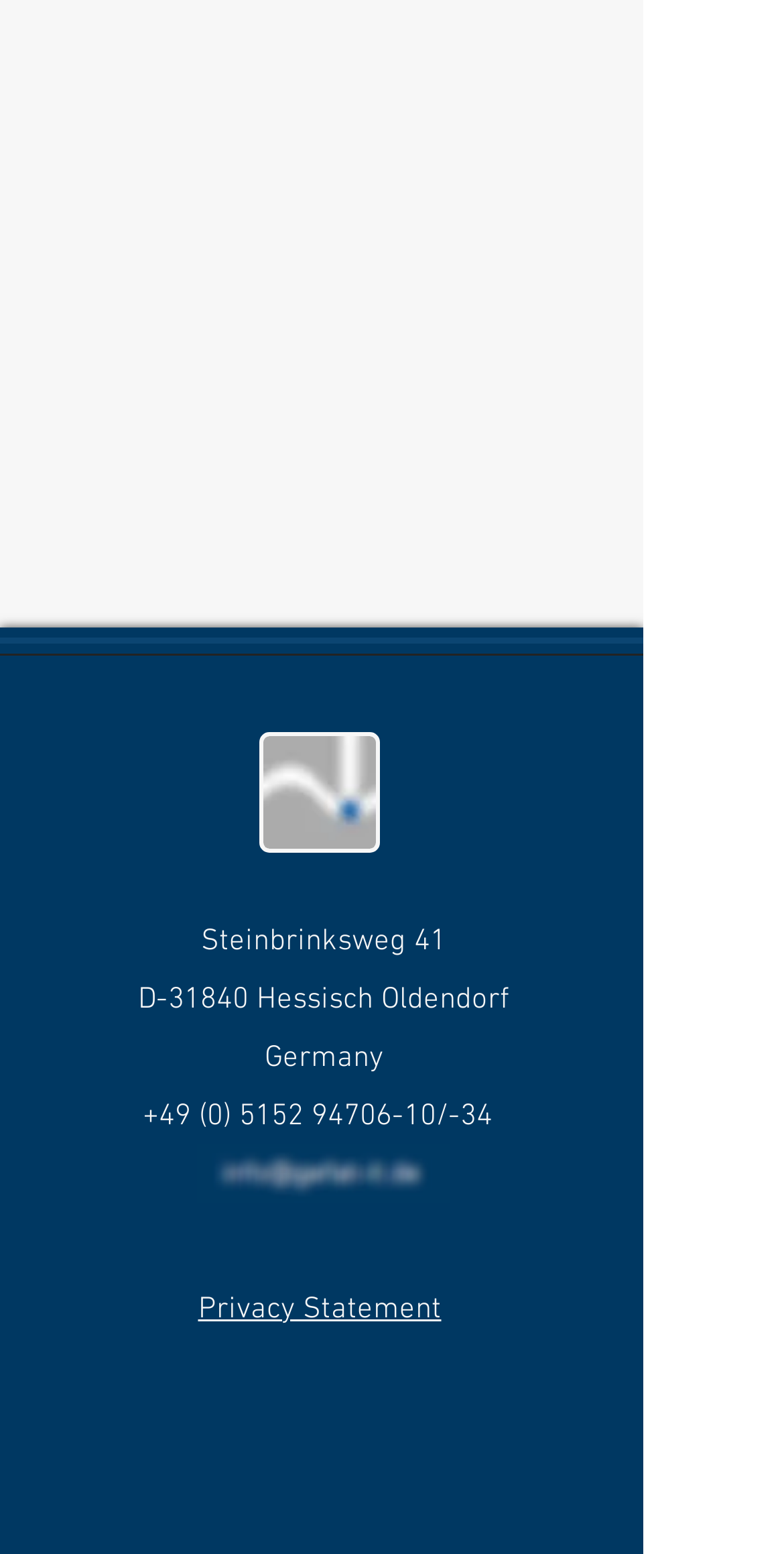Answer the question in a single word or phrase:
What is the purpose of the link at the bottom of the page?

To view the Privacy Statement